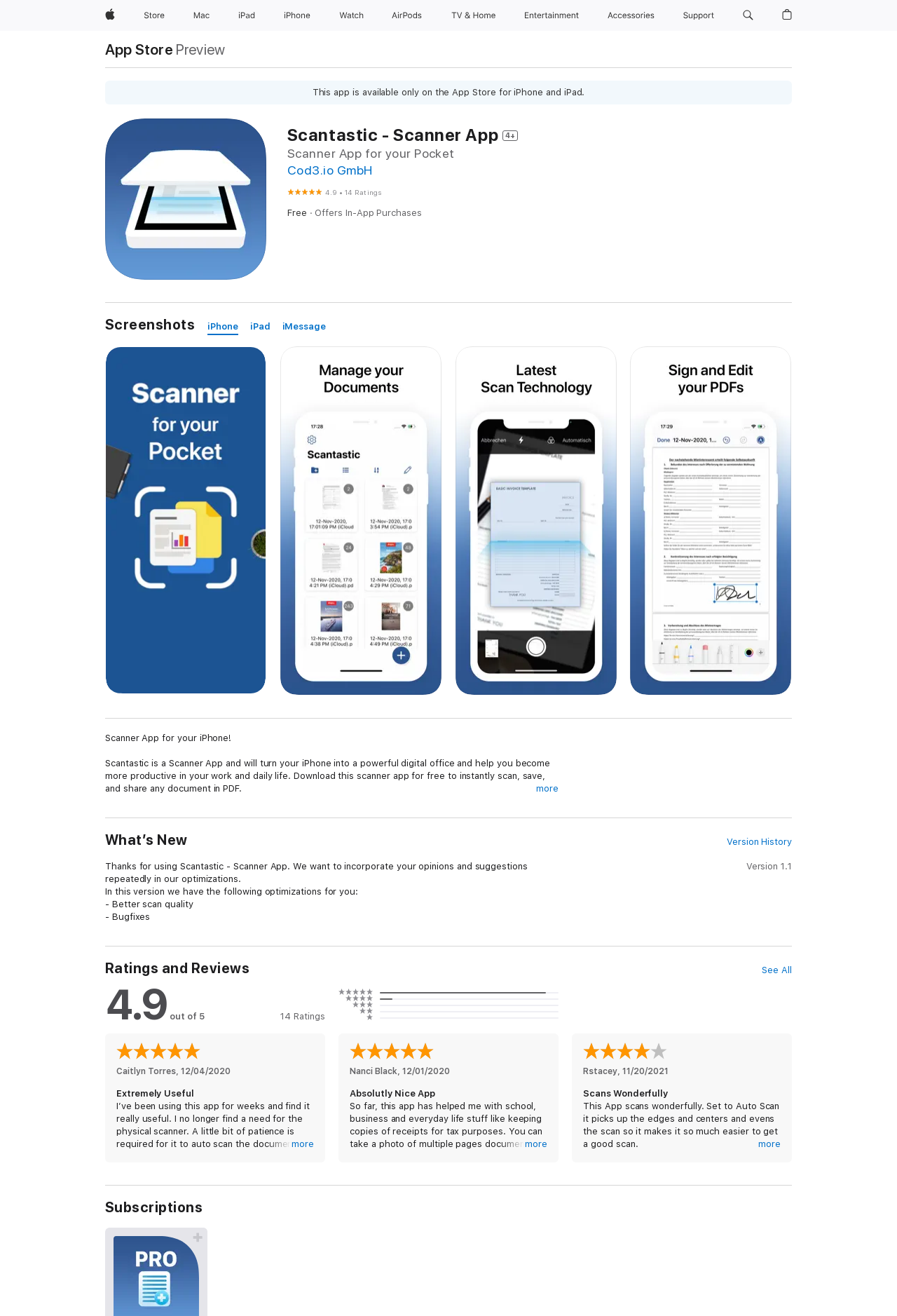Please indicate the bounding box coordinates for the clickable area to complete the following task: "View Scantastic - Scanner App details". The coordinates should be specified as four float numbers between 0 and 1, i.e., [left, top, right, bottom].

[0.32, 0.095, 0.883, 0.111]